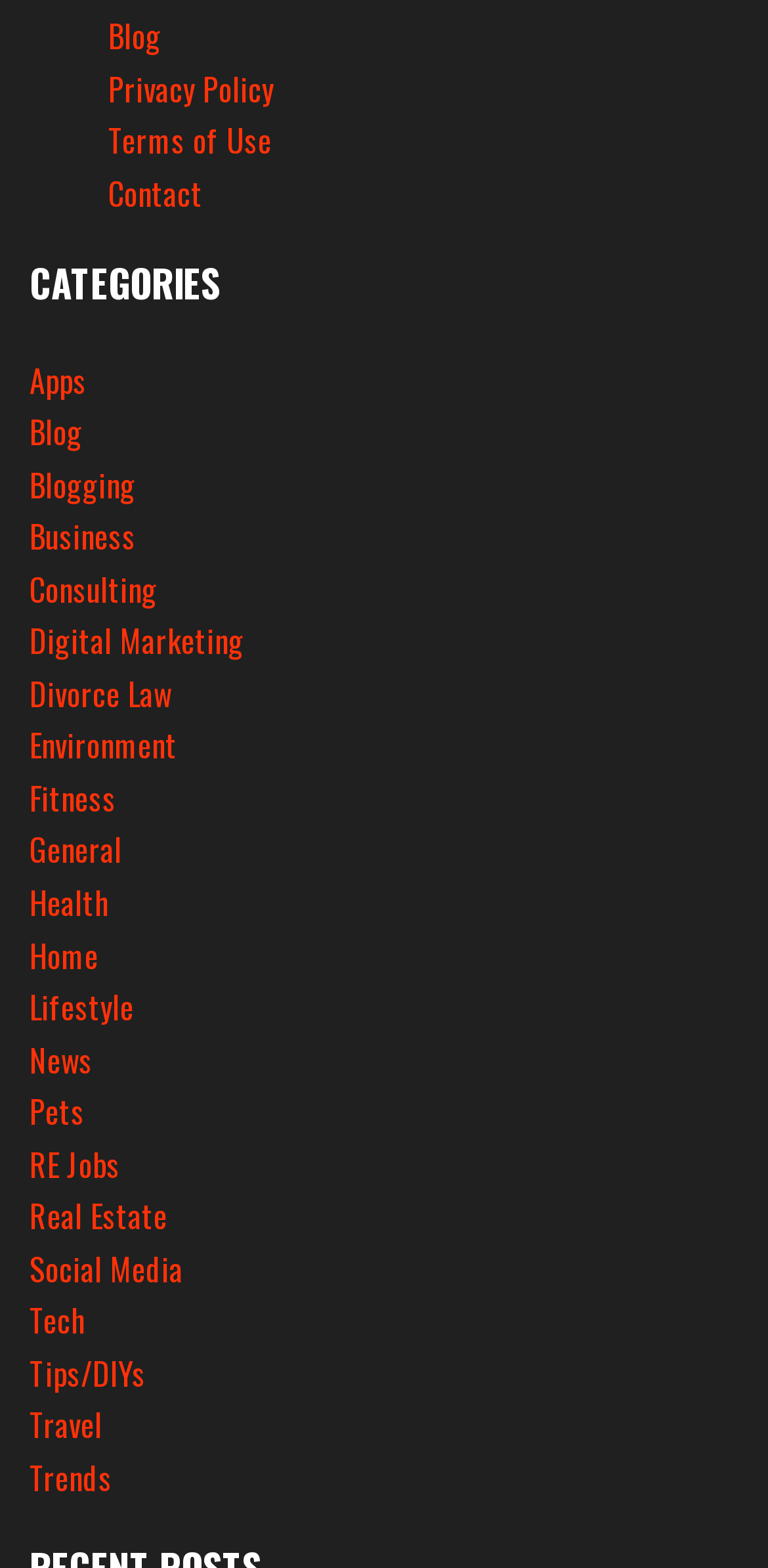Locate the bounding box of the user interface element based on this description: "sefeduvn".

None